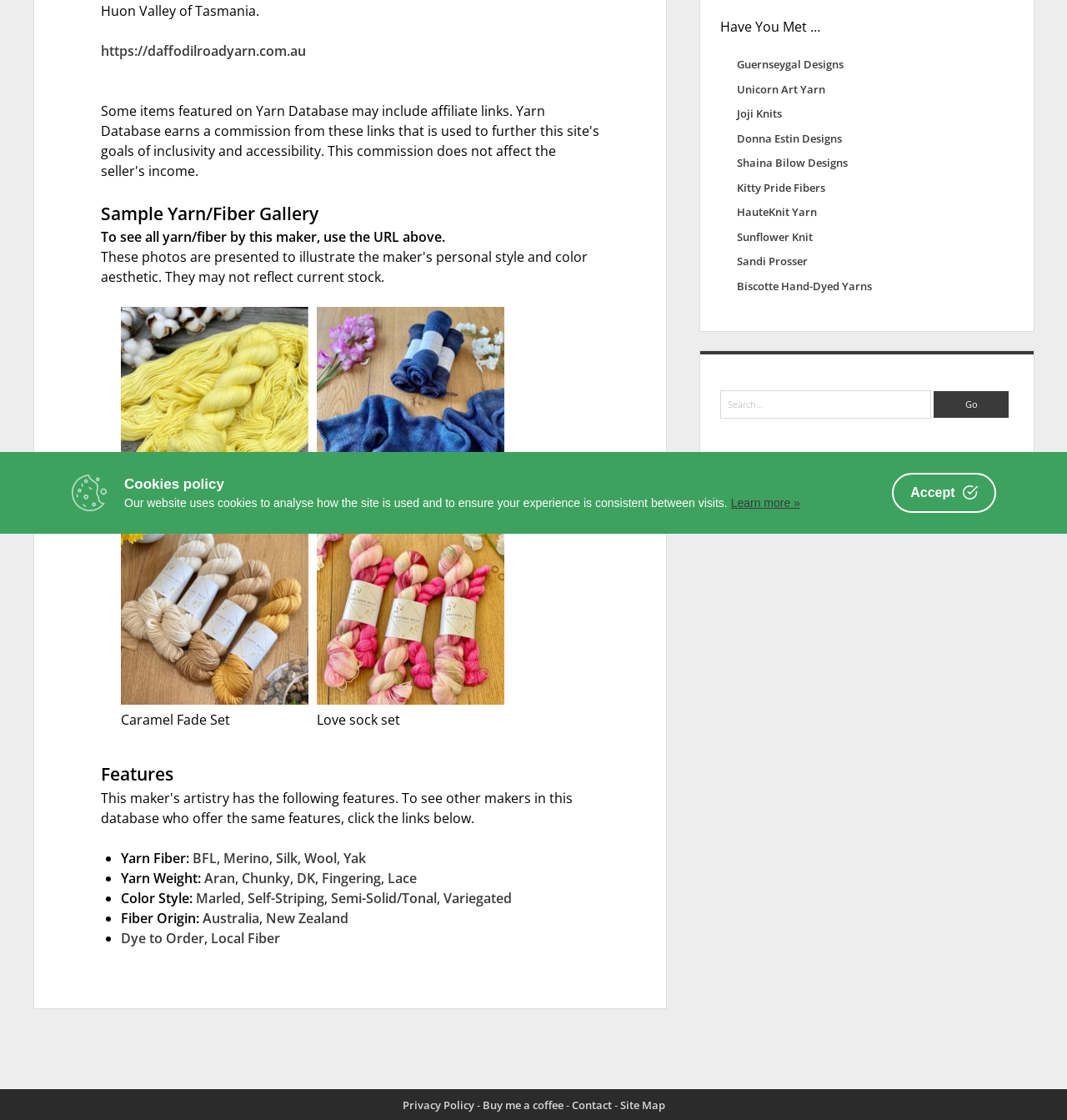Locate the bounding box of the UI element described in the following text: "Buy me a coffee".

[0.452, 0.98, 0.528, 0.993]